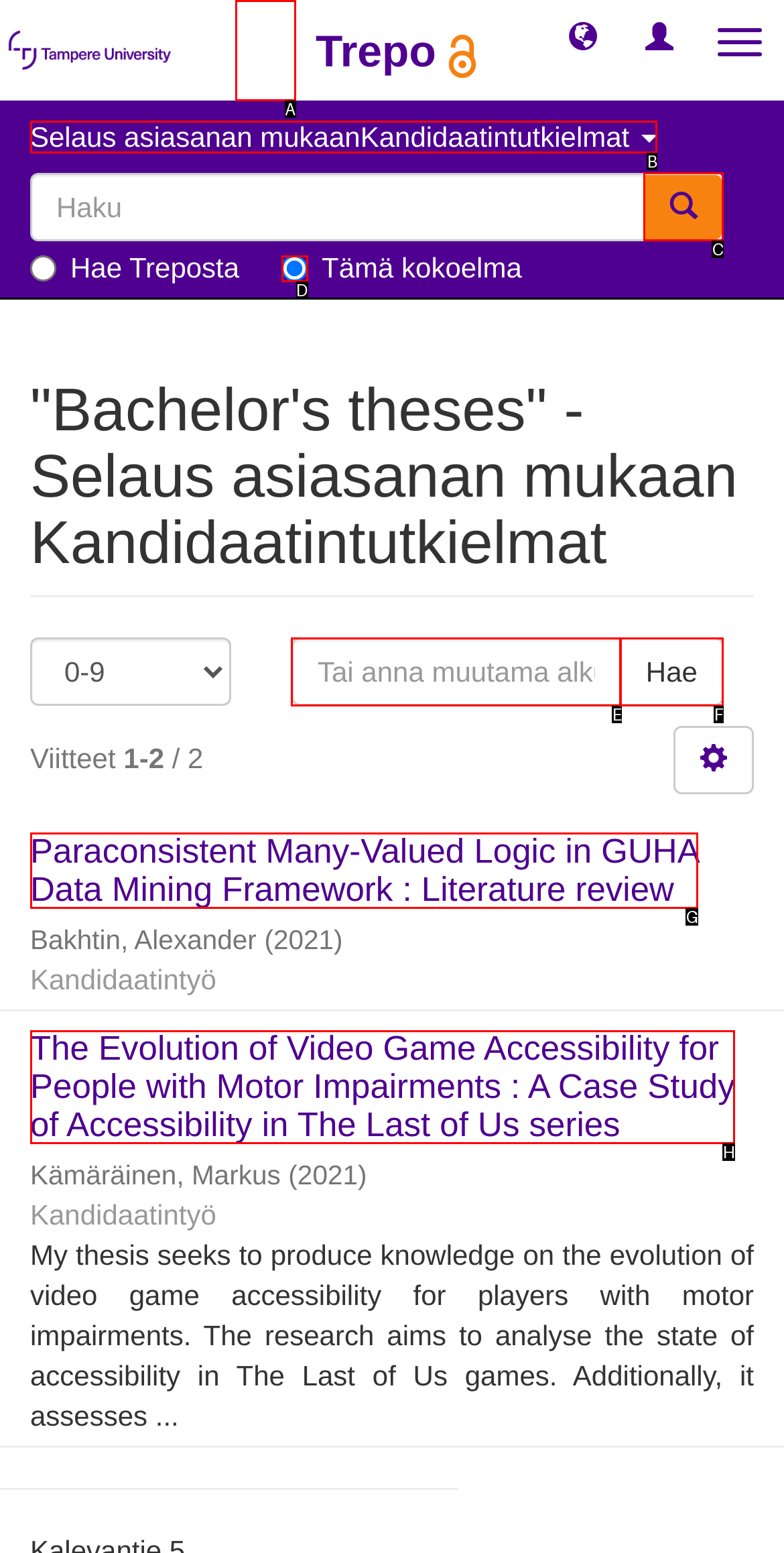Point out the correct UI element to click to carry out this instruction: Click the 'Hae' button
Answer with the letter of the chosen option from the provided choices directly.

C